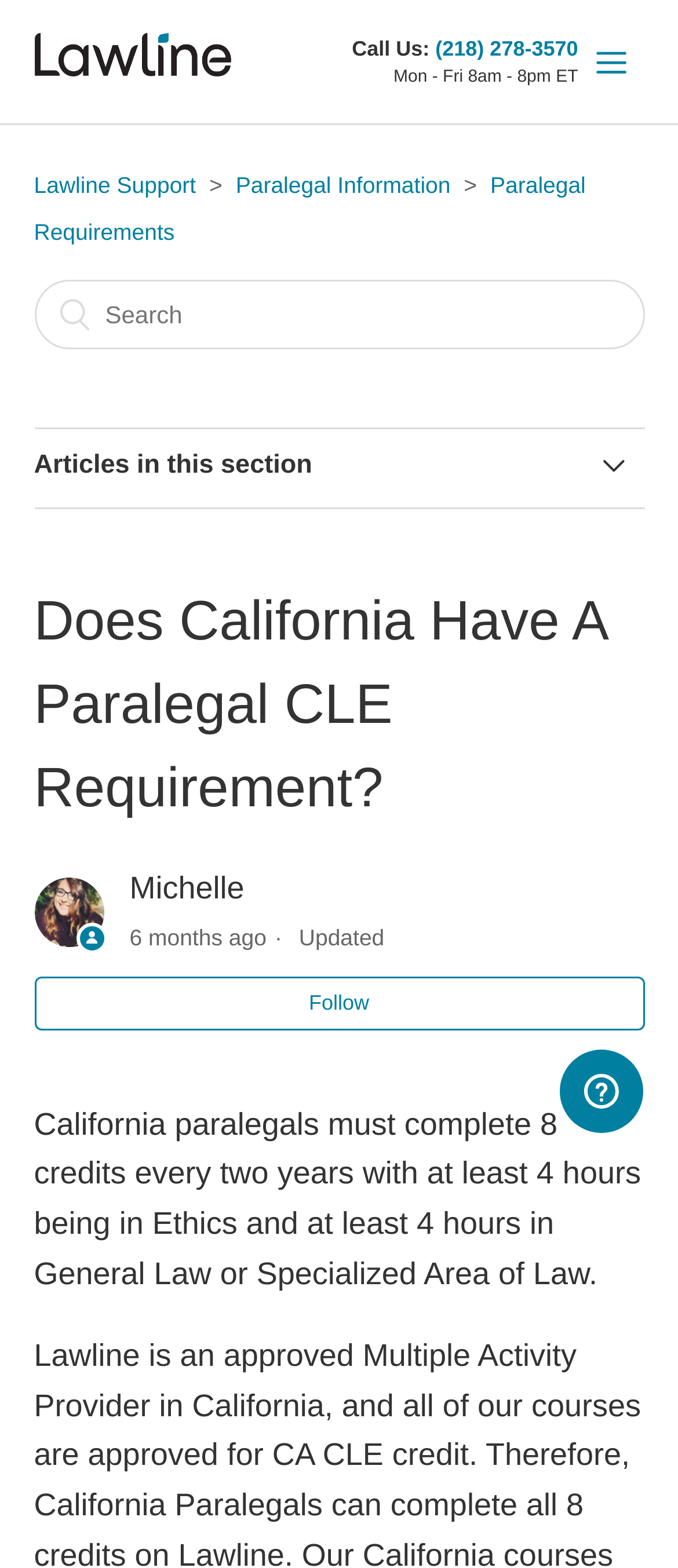Could you locate the bounding box coordinates for the section that should be clicked to accomplish this task: "Follow the author".

[0.05, 0.623, 0.95, 0.657]